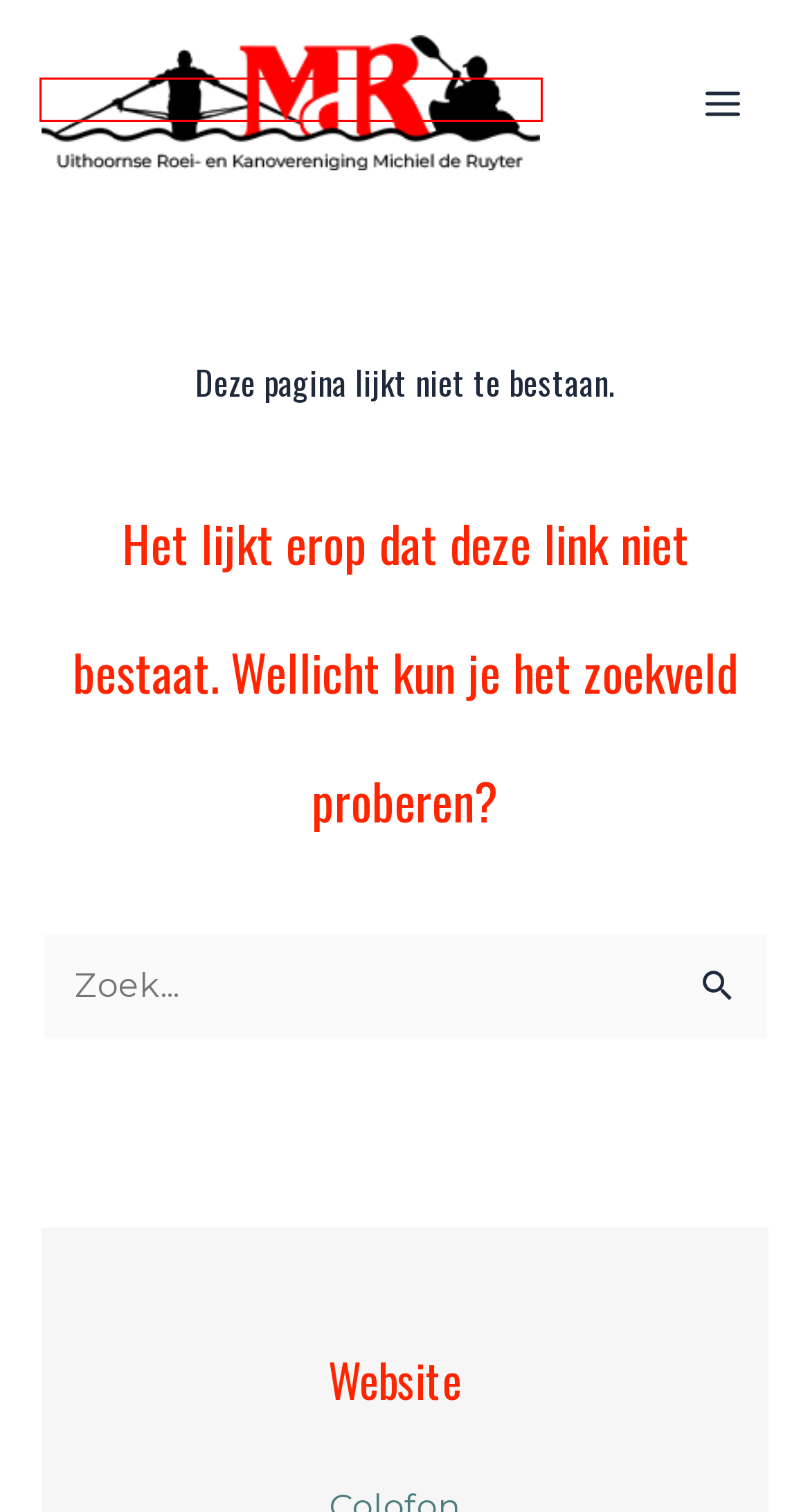Provided is a screenshot of a webpage with a red bounding box around an element. Select the most accurate webpage description for the page that appears after clicking the highlighted element. Here are the candidates:
A. Word lid - Uithoornse Roei- en Kanovereniging
B. URKV Michiel de Ruyter roei- en kanovereniging
C. Privacy Statement - Uithoornse Roei- en Kanovereniging
D. Colofon - Uithoornse Roei- en Kanovereniging
E. Beheer lidmaatschap - Uithoornse Roei- en Kanovereniging
F. Vertrouwenspersoon - Uithoornse Roei- en Kanovereniging
G. Disclaimer - Uithoornse Roei- en Kanovereniging
H. Gebruiksvoorwaarden - Uithoornse Roei- en Kanovereniging

B